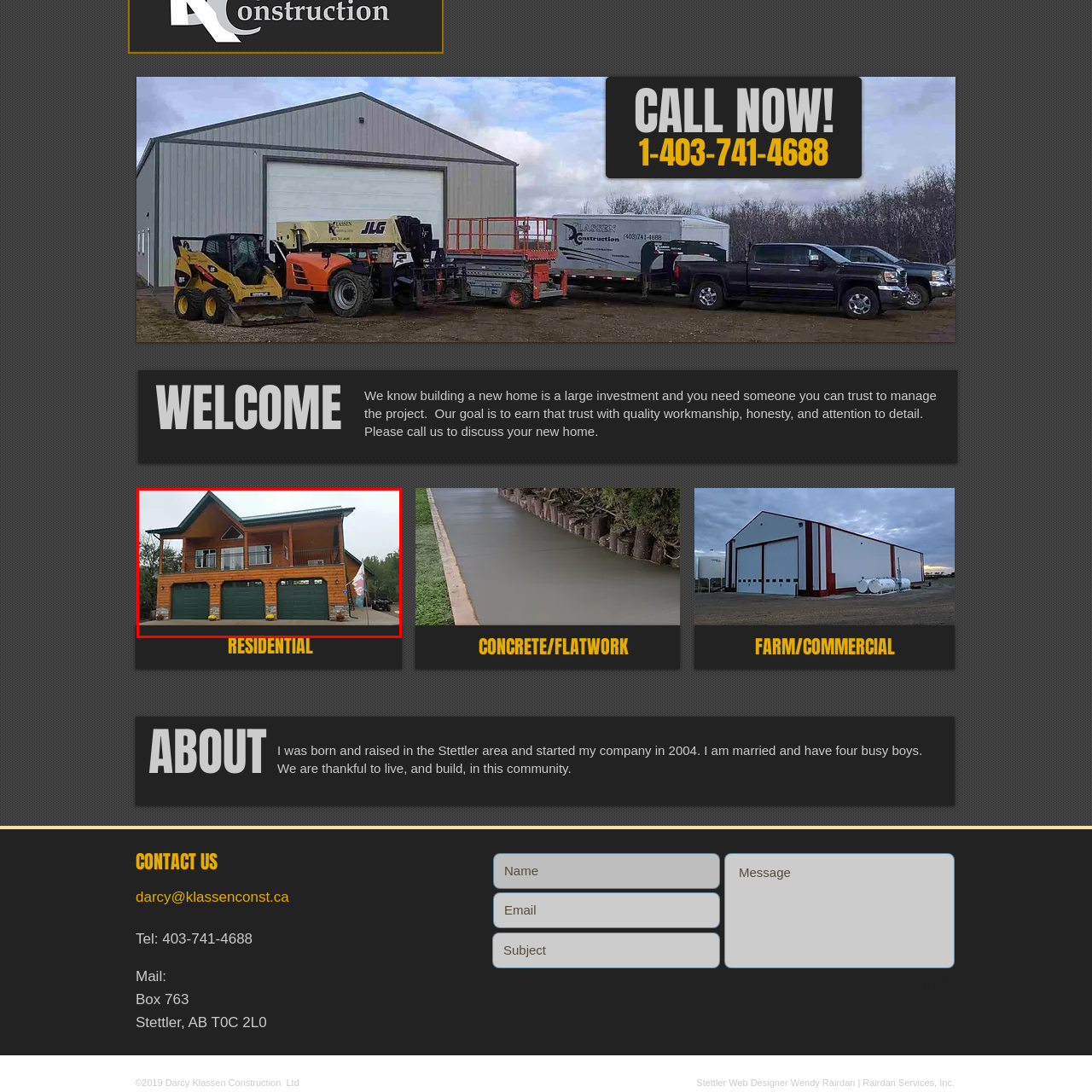Using the image highlighted in the red border, answer the following question concisely with a word or phrase:
How many garage doors are there?

three